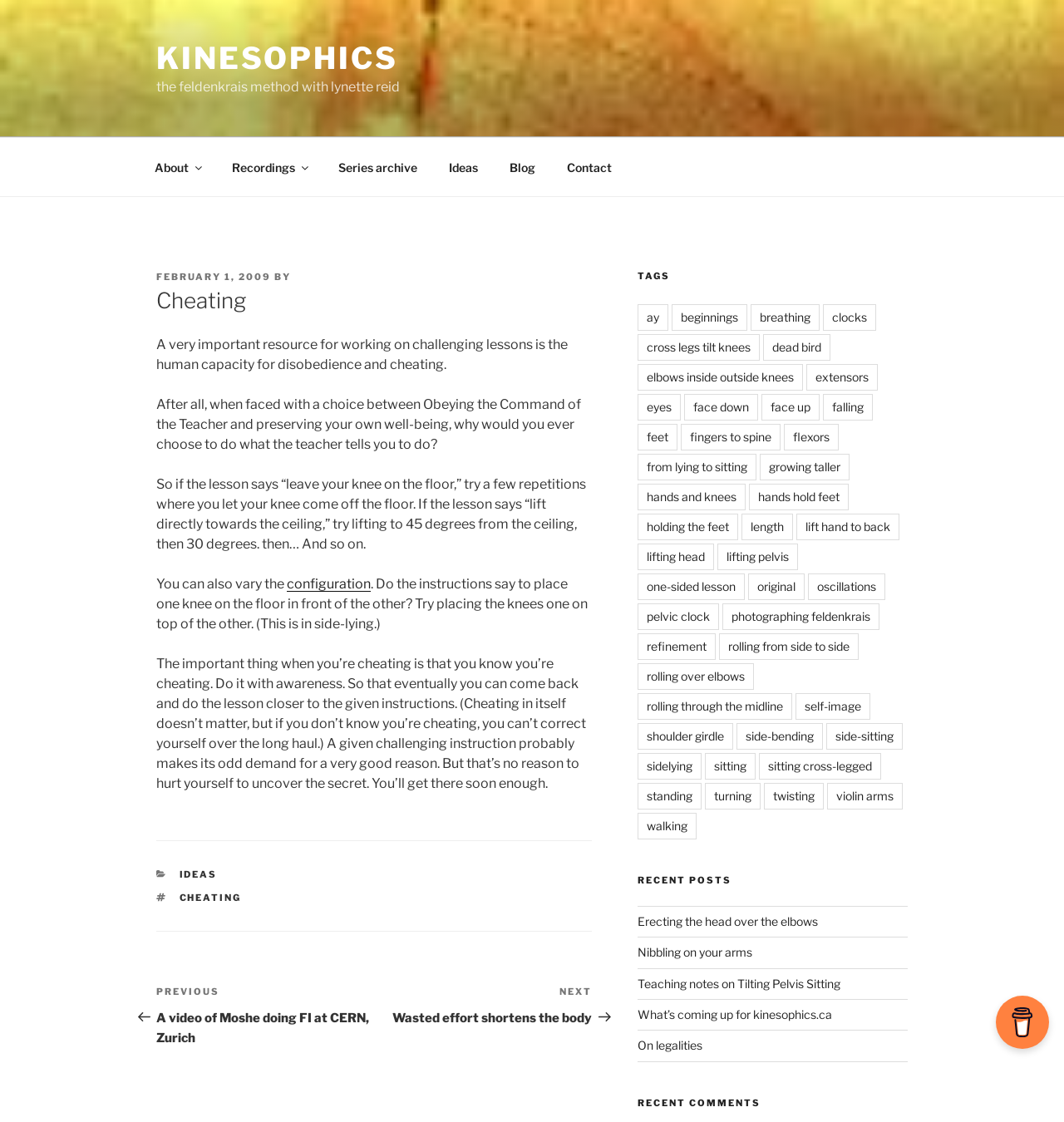Please provide the bounding box coordinates for the UI element as described: "lifting pelvis". The coordinates must be four floats between 0 and 1, represented as [left, top, right, bottom].

[0.674, 0.485, 0.75, 0.508]